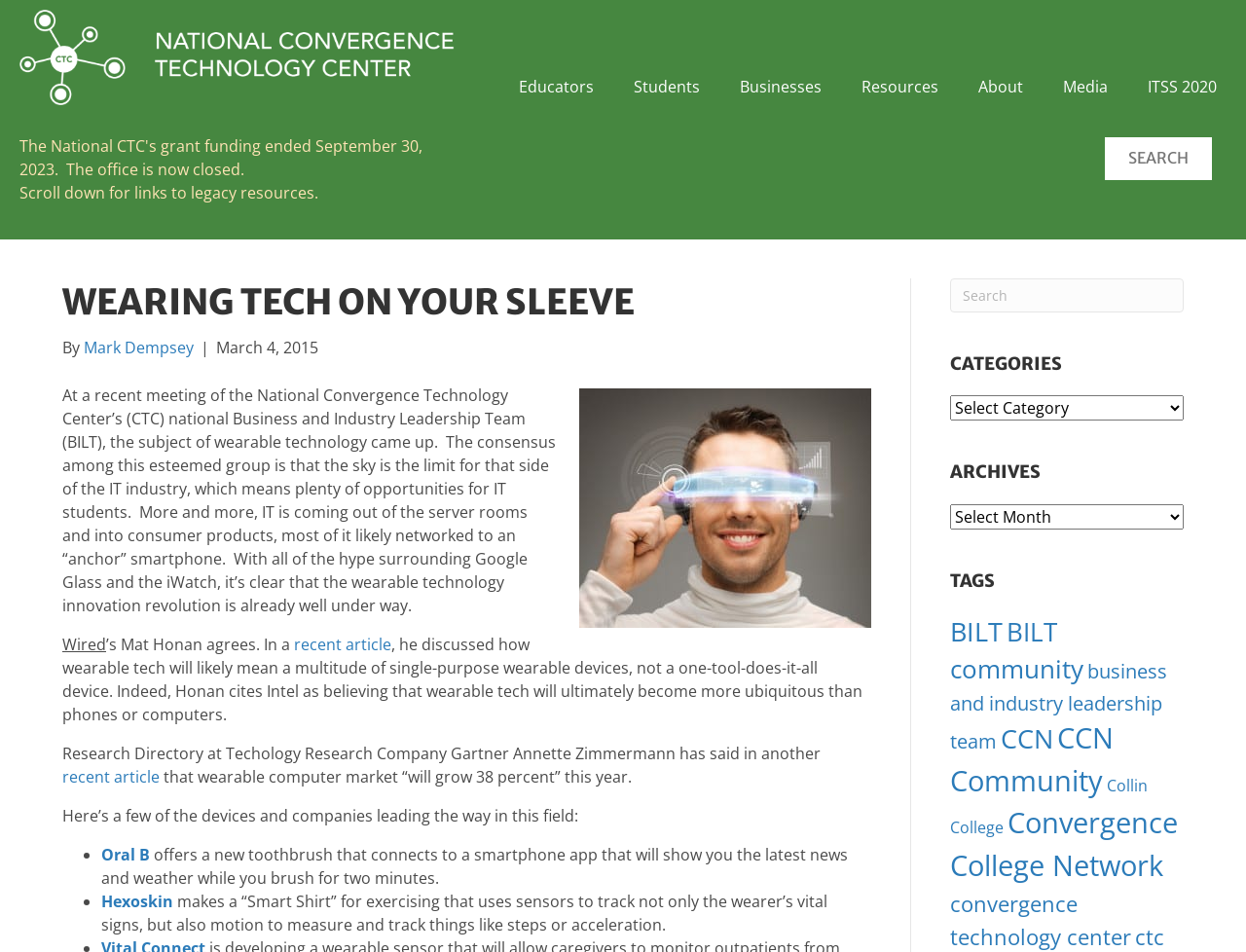Determine the main heading of the webpage and generate its text.

WEARING TECH ON YOUR SLEEVE